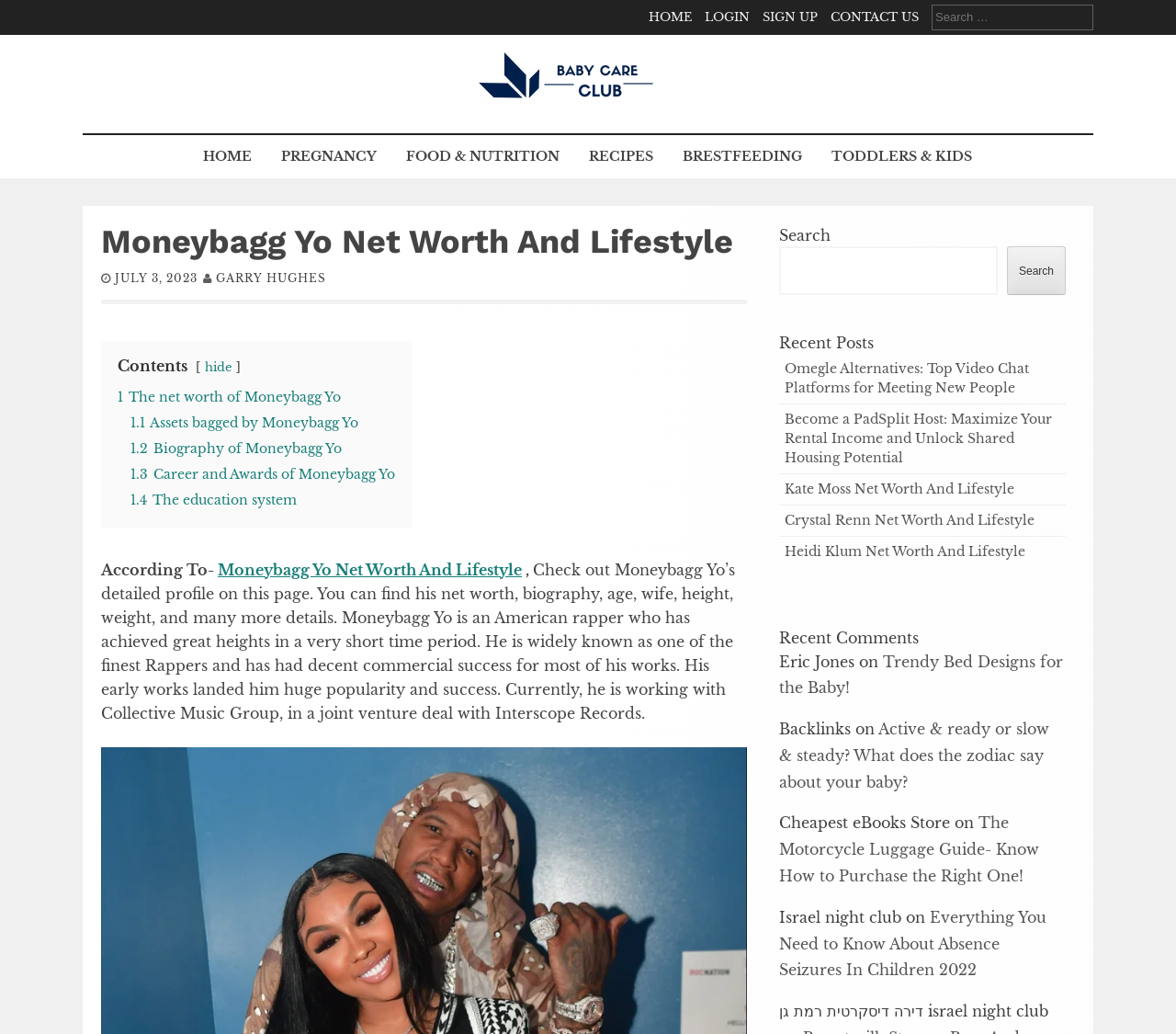Using the details from the image, please elaborate on the following question: How many search boxes are on the webpage?

There are two search boxes on the webpage, one at the top right corner and another at the bottom right corner.